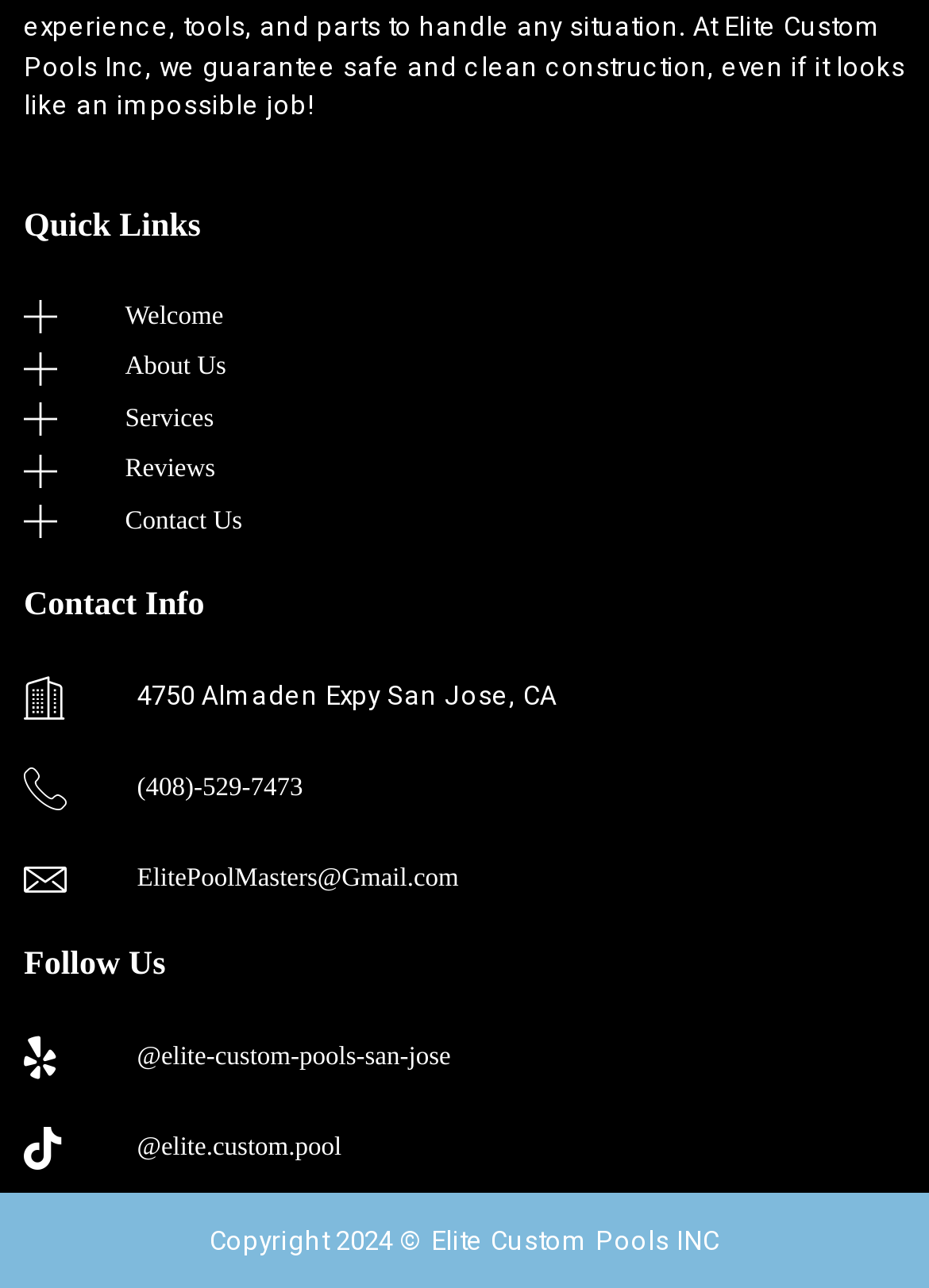Use a single word or phrase to answer the question: What is the phone number?

(408)-529-7473